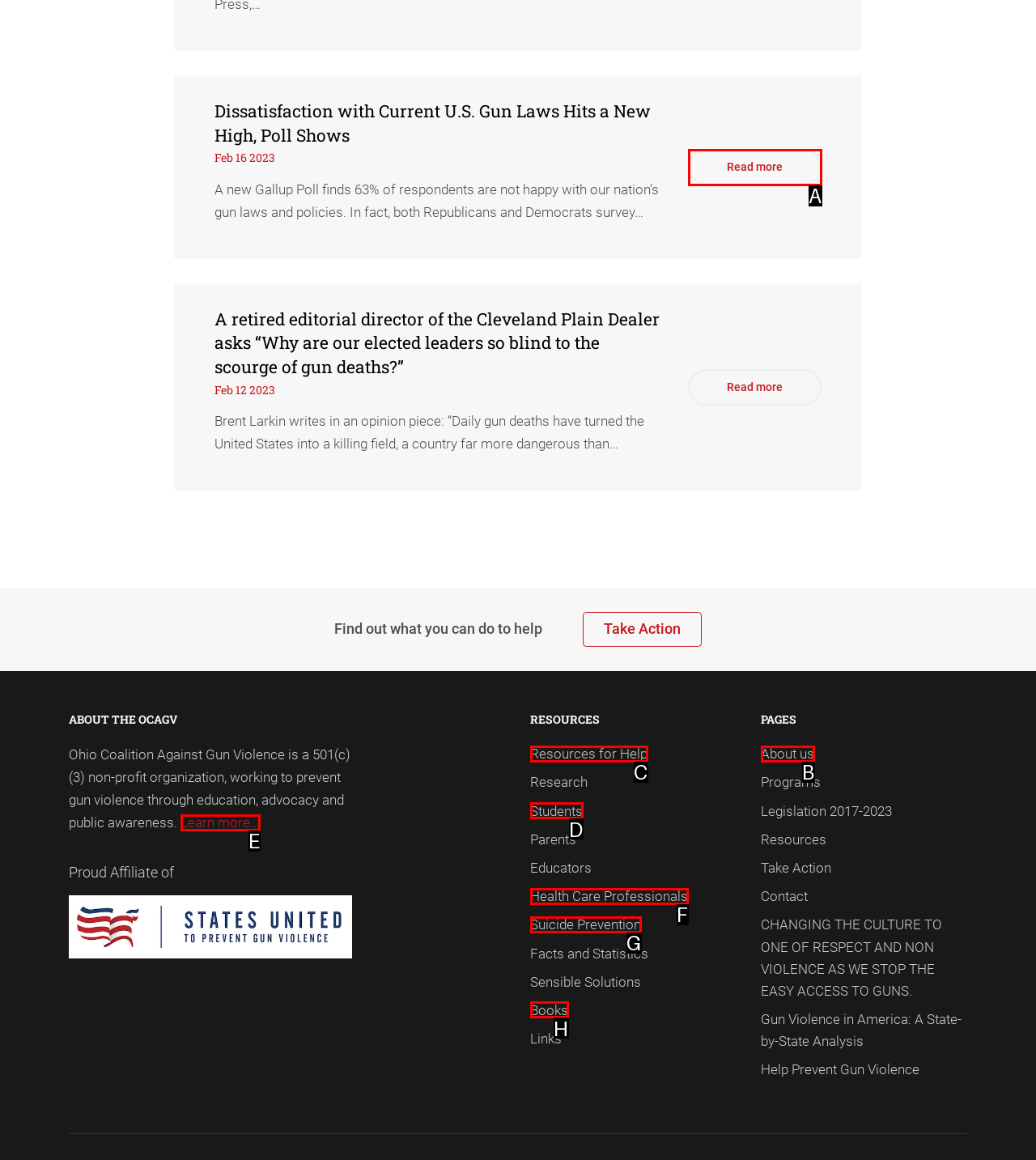To execute the task: Get resources for help, which one of the highlighted HTML elements should be clicked? Answer with the option's letter from the choices provided.

C